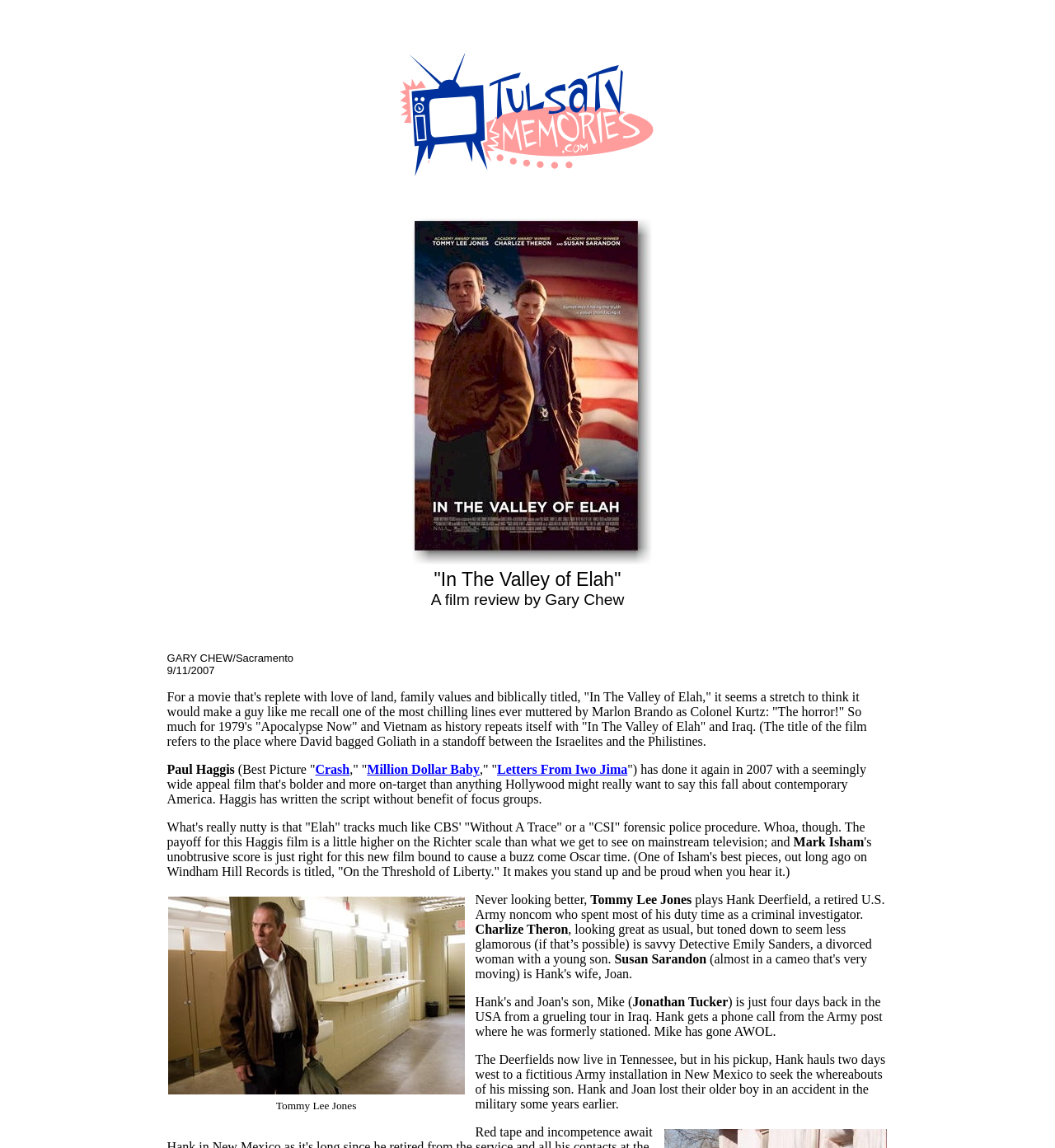Based on the element description, predict the bounding box coordinates (top-left x, top-left y, bottom-right x, bottom-right y) for the UI element in the screenshot: Letters From Iwo Jima

[0.471, 0.664, 0.595, 0.676]